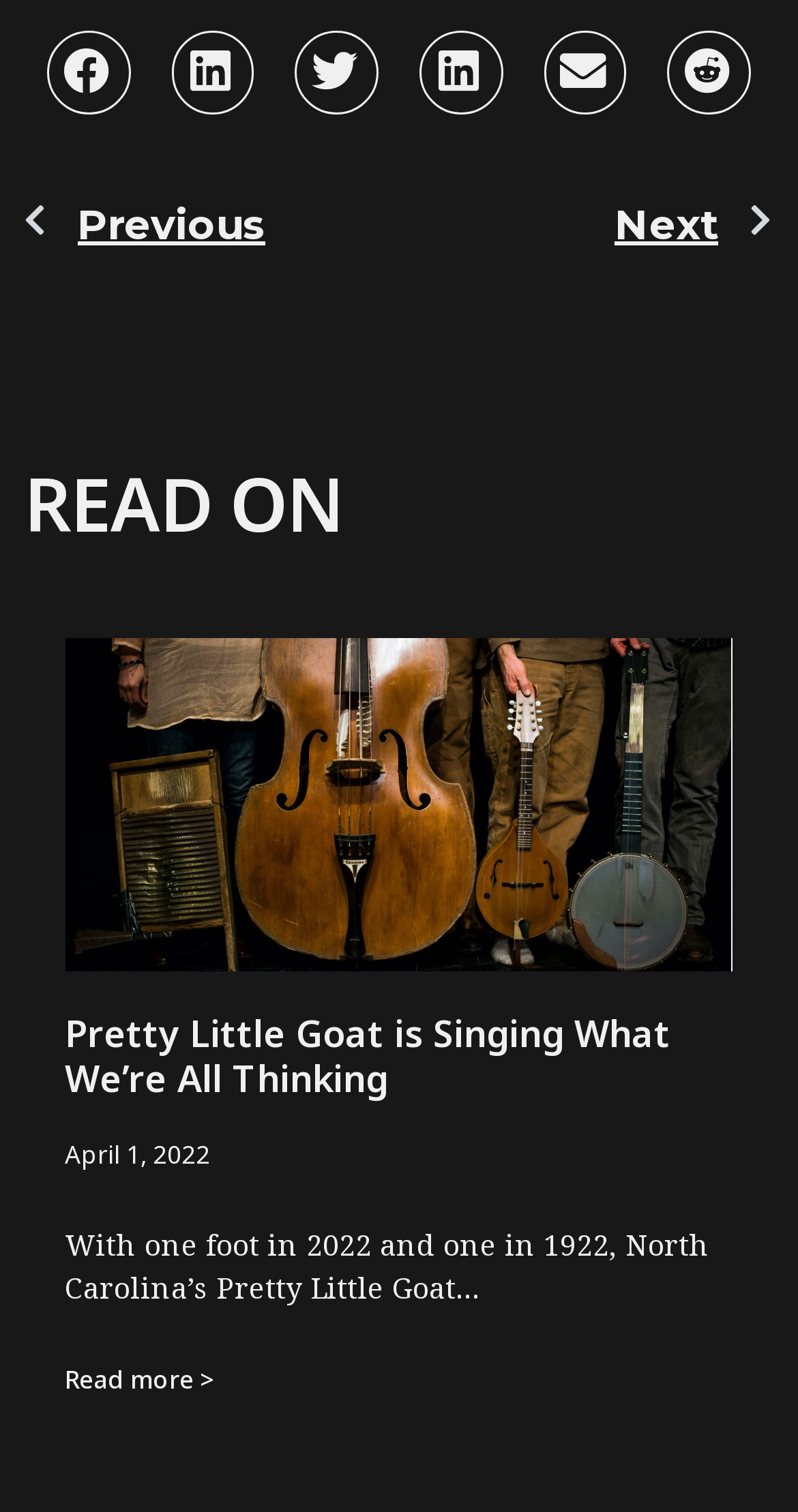What is the first sentence of the article?
Using the image, provide a detailed and thorough answer to the question.

I read the article content and found the first sentence, which starts with 'With one foot in 2022 and one in 1922, North Carolina’s Pretty Little Goat…'.